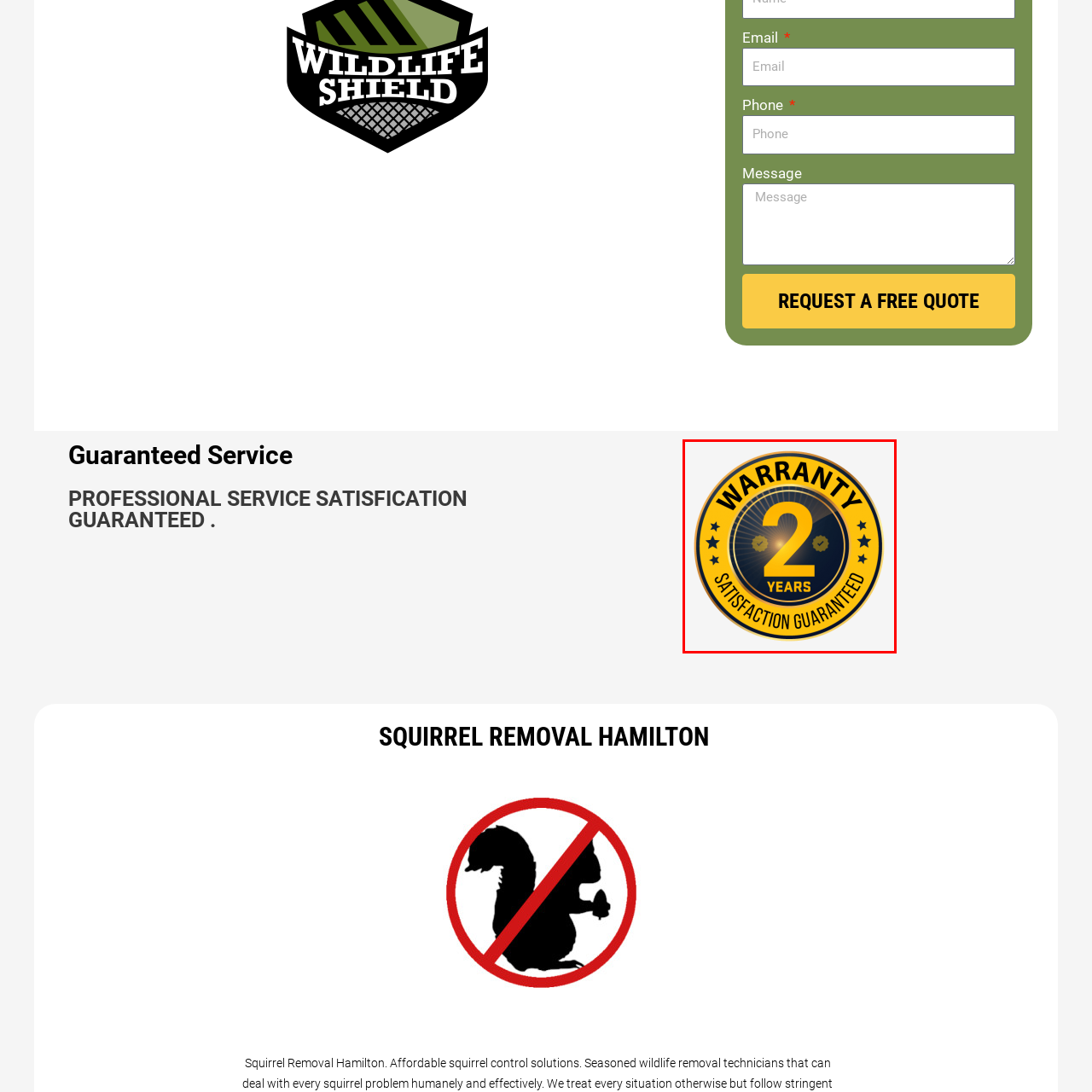How many years of warranty is promised? Study the image bordered by the red bounding box and answer briefly using a single word or a phrase.

2 YEARS